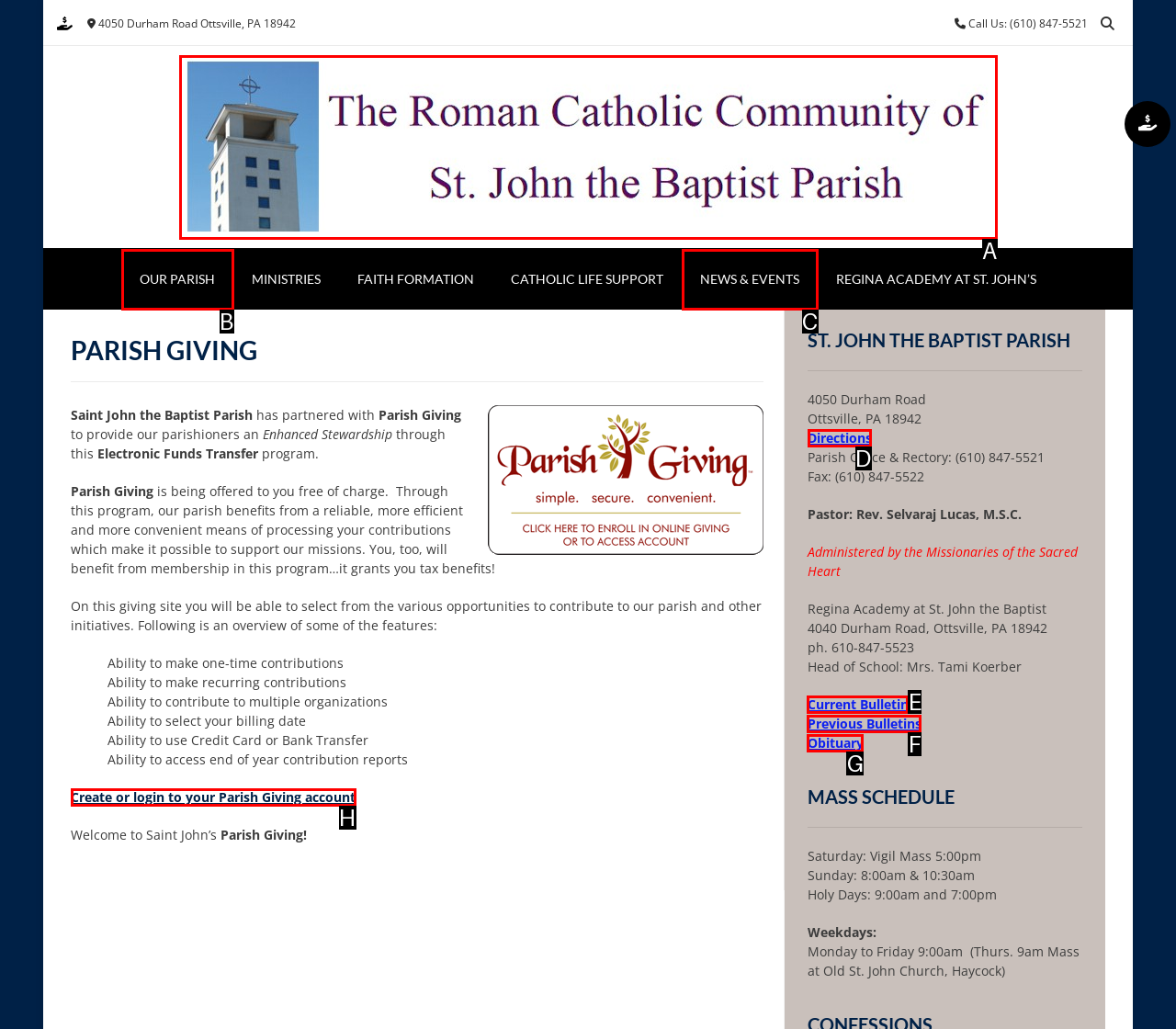Select the HTML element that needs to be clicked to perform the task: Get directions to the parish. Reply with the letter of the chosen option.

D